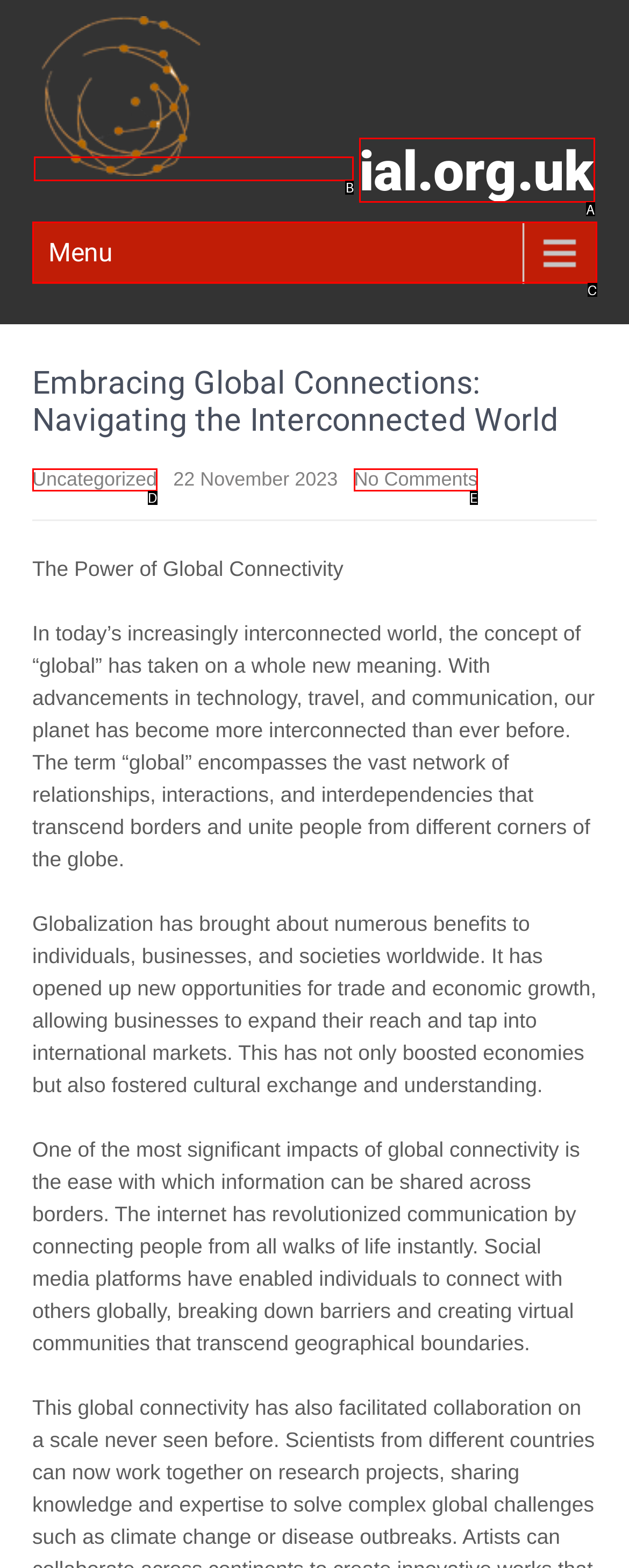Based on the given description: No Comments, determine which HTML element is the best match. Respond with the letter of the chosen option.

E